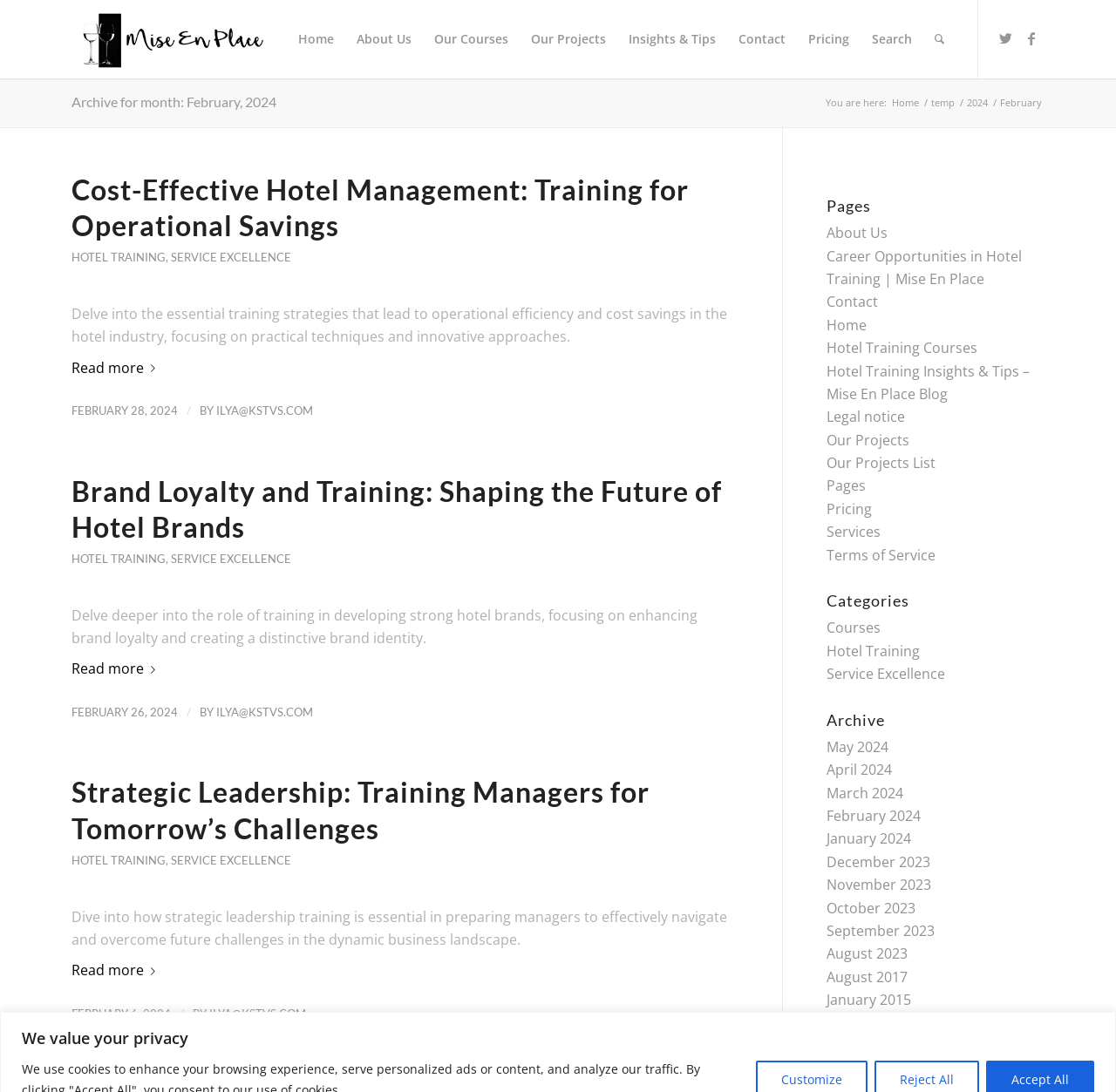Pinpoint the bounding box coordinates for the area that should be clicked to perform the following instruction: "Read more about 'Brand Loyalty and Training: Shaping the Future of Hotel Brands'".

[0.064, 0.596, 0.145, 0.629]